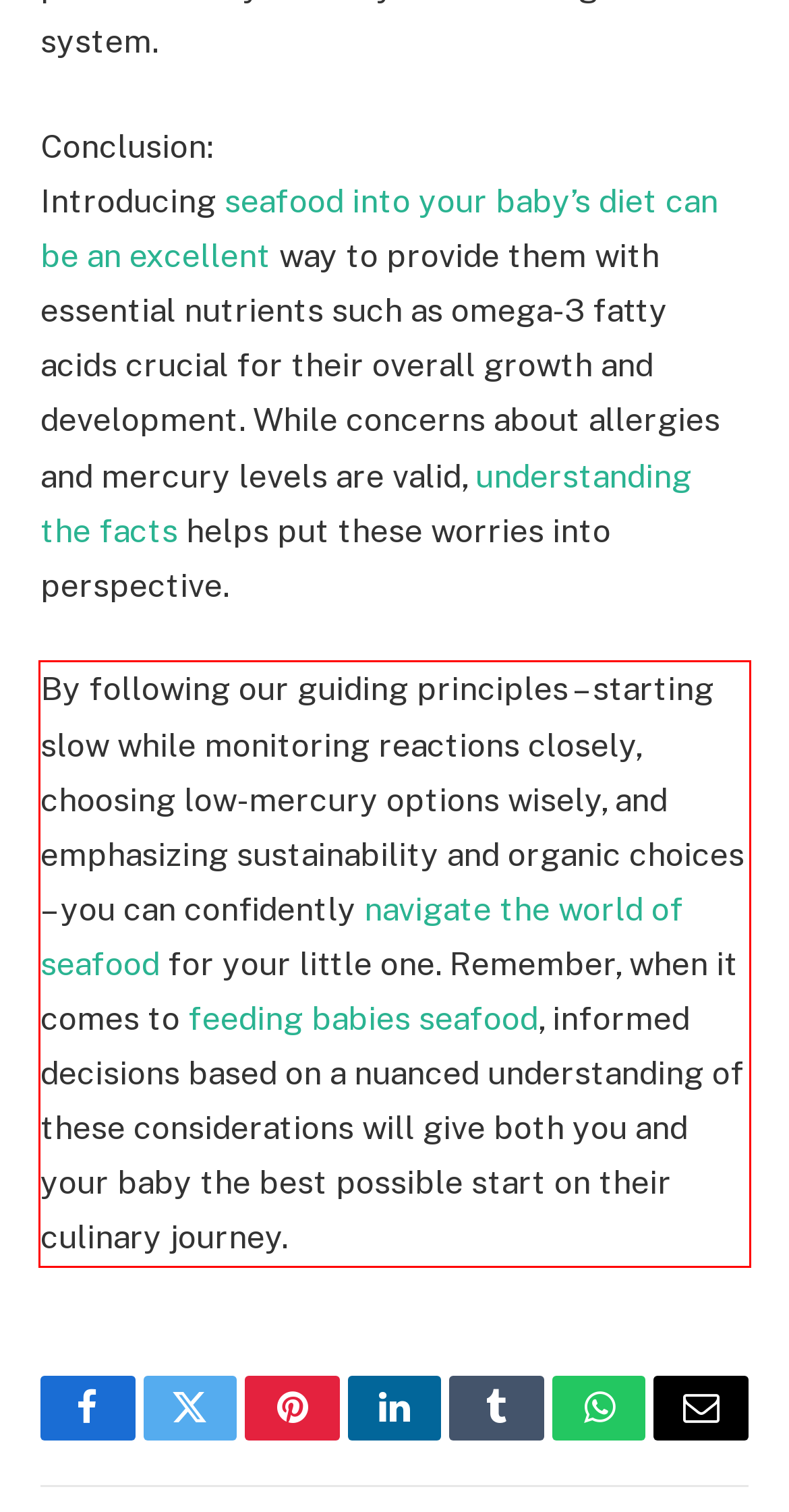Please analyze the screenshot of a webpage and extract the text content within the red bounding box using OCR.

By following our guiding principles – starting slow while monitoring reactions closely, choosing low-mercury options wisely, and emphasizing sustainability and organic choices – you can confidently navigate the world of seafood for your little one. Remember, when it comes to feeding babies seafood, informed decisions based on a nuanced understanding of these considerations will give both you and your baby the best possible start on their culinary journey.